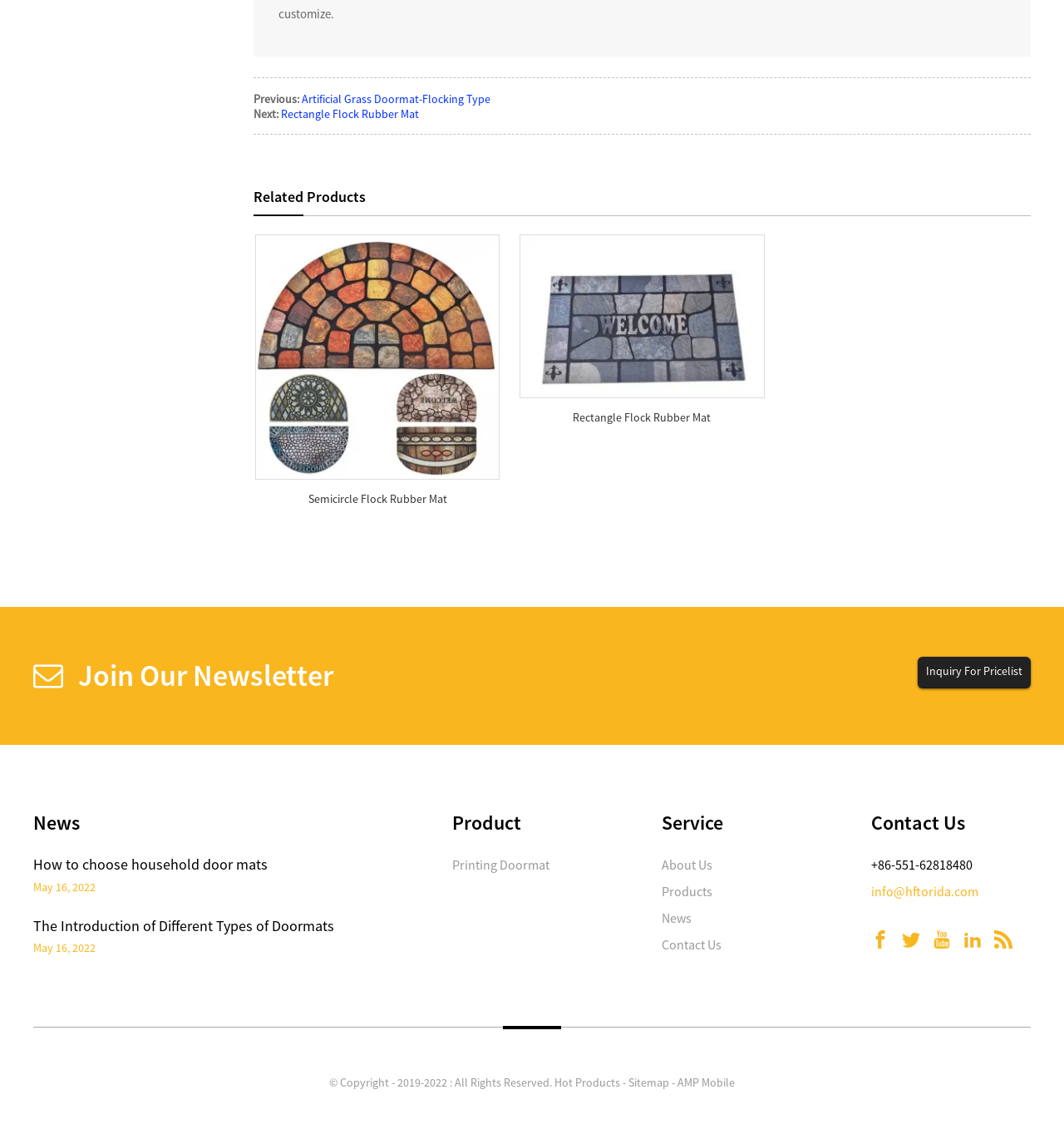Please answer the following question using a single word or phrase: What is the contact phone number?

+86-551-62818480